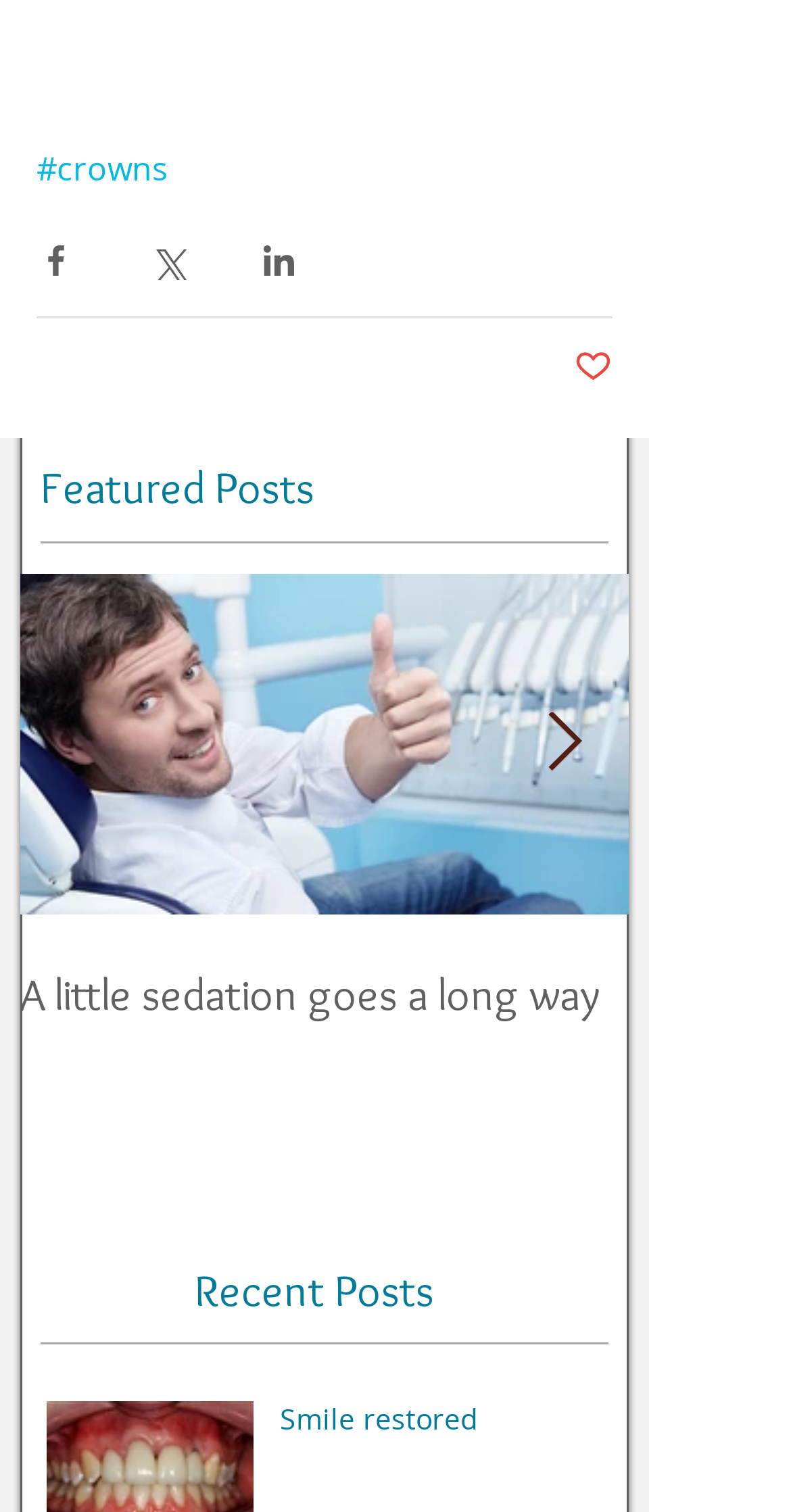Predict the bounding box for the UI component with the following description: "Smile restored".

[0.354, 0.926, 0.764, 0.963]